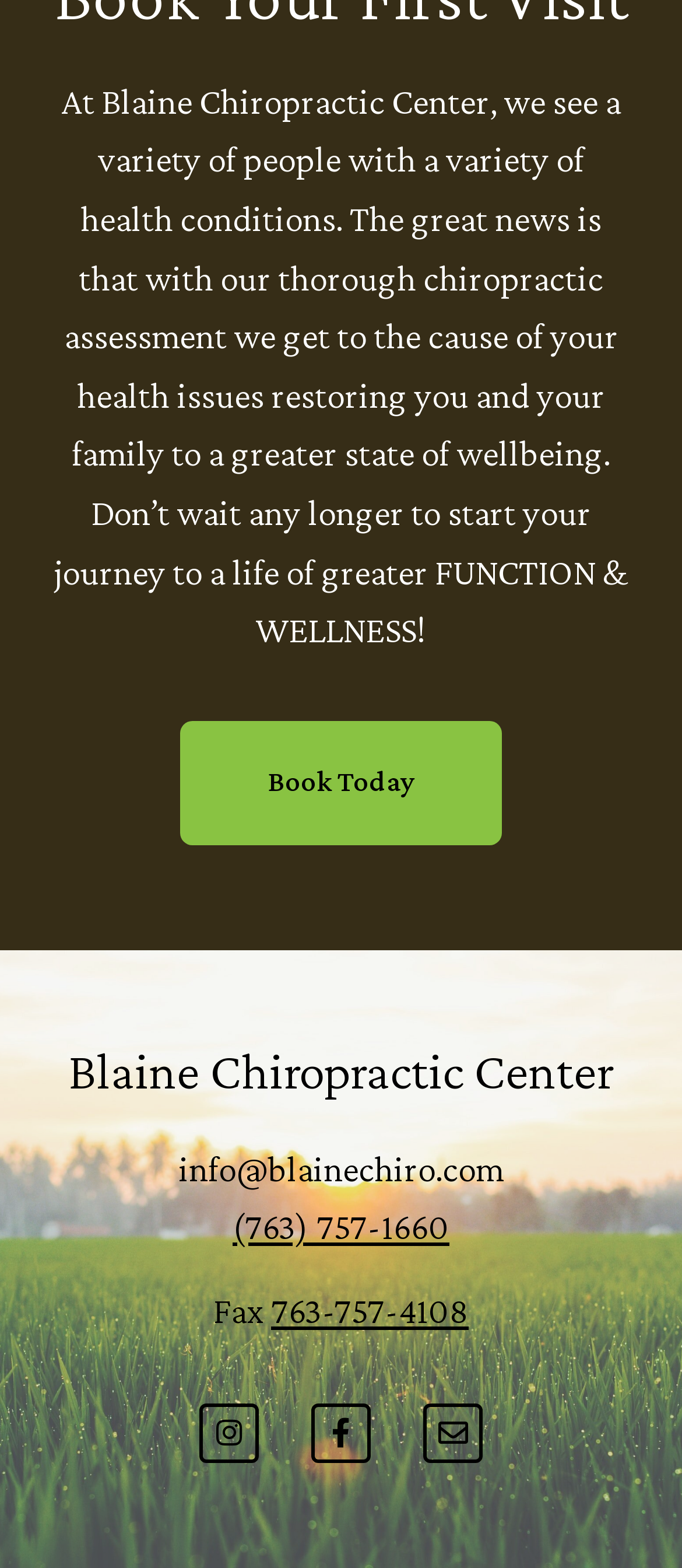Given the element description Envelope, specify the bounding box coordinates of the corresponding UI element in the format (top-left x, top-left y, bottom-right x, bottom-right y). All values must be between 0 and 1.

[0.621, 0.895, 0.708, 0.933]